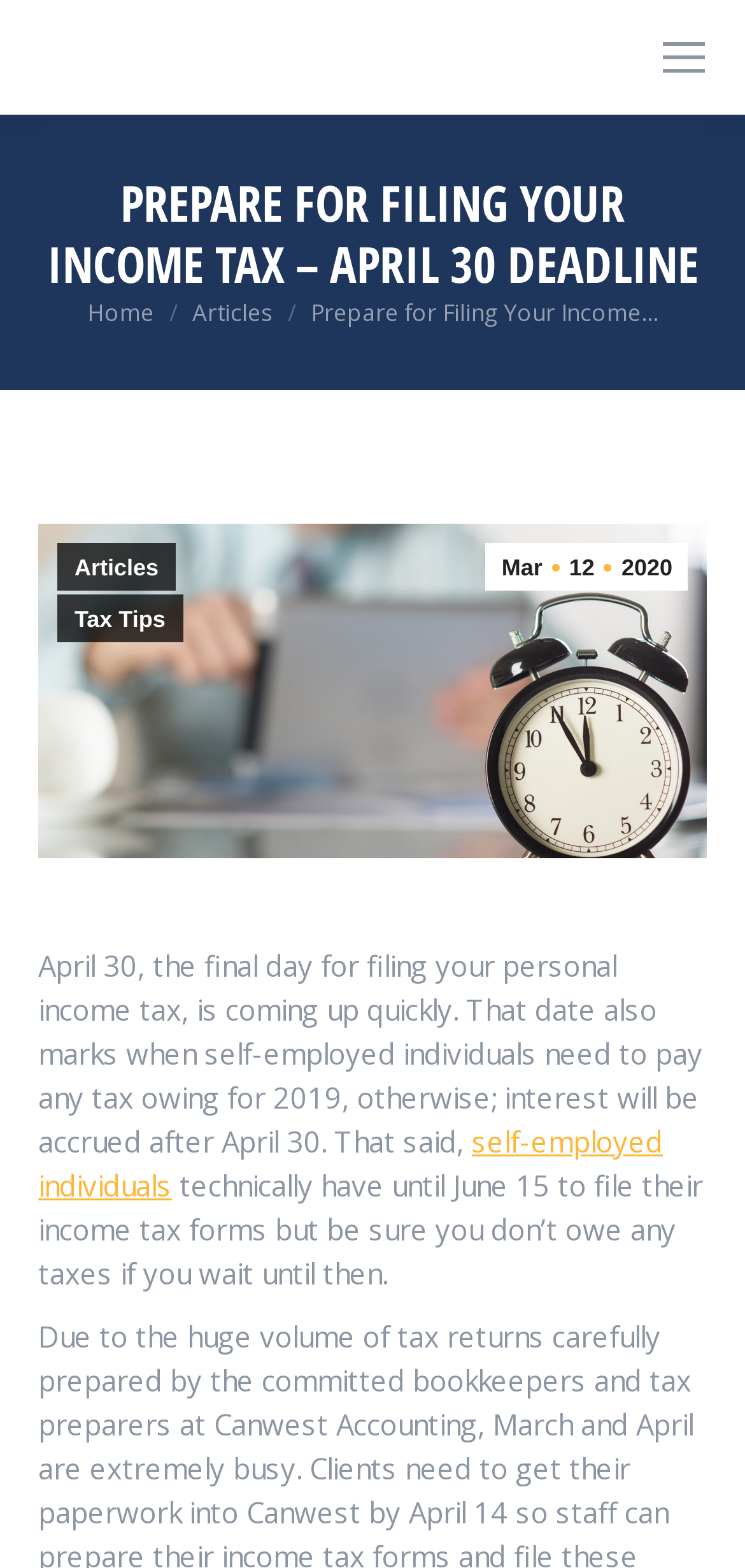Please identify the webpage's heading and generate its text content.

PREPARE FOR FILING YOUR INCOME TAX – APRIL 30 DEADLINE